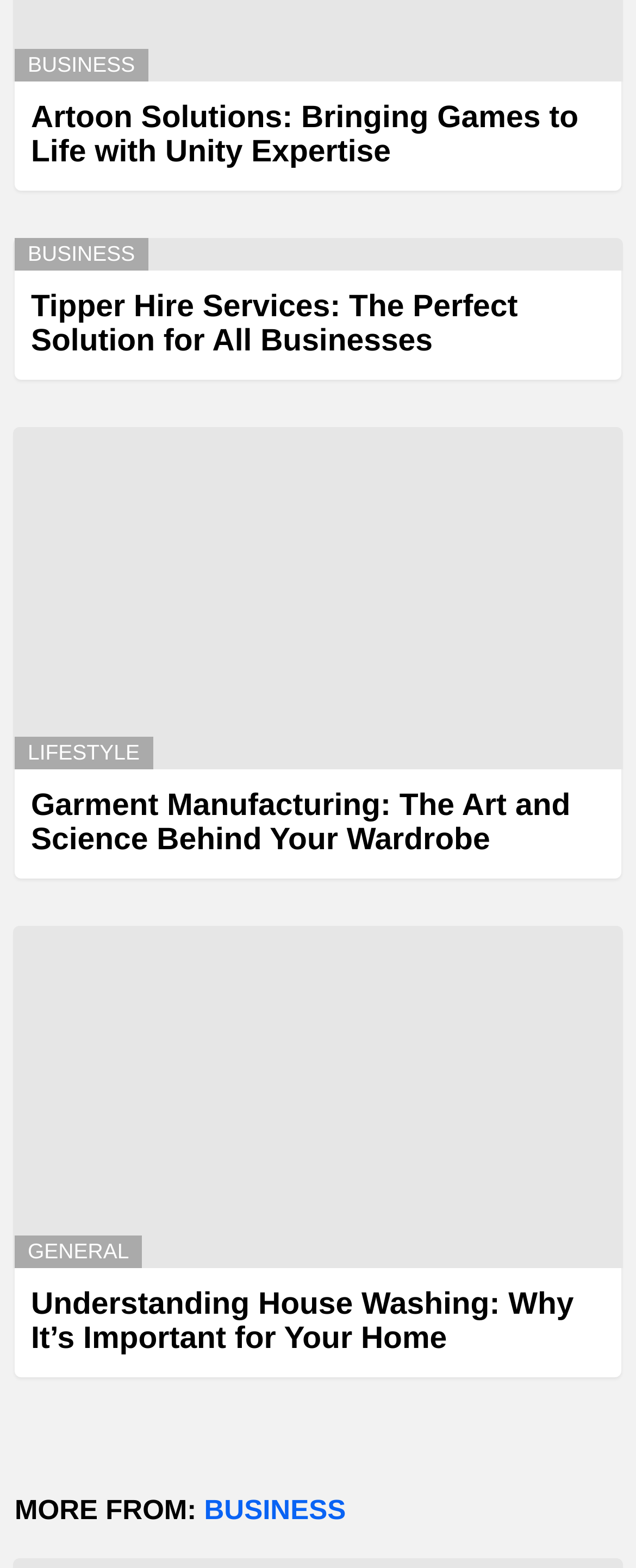Give a short answer using one word or phrase for the question:
What is the category of the first article?

BUSINESS